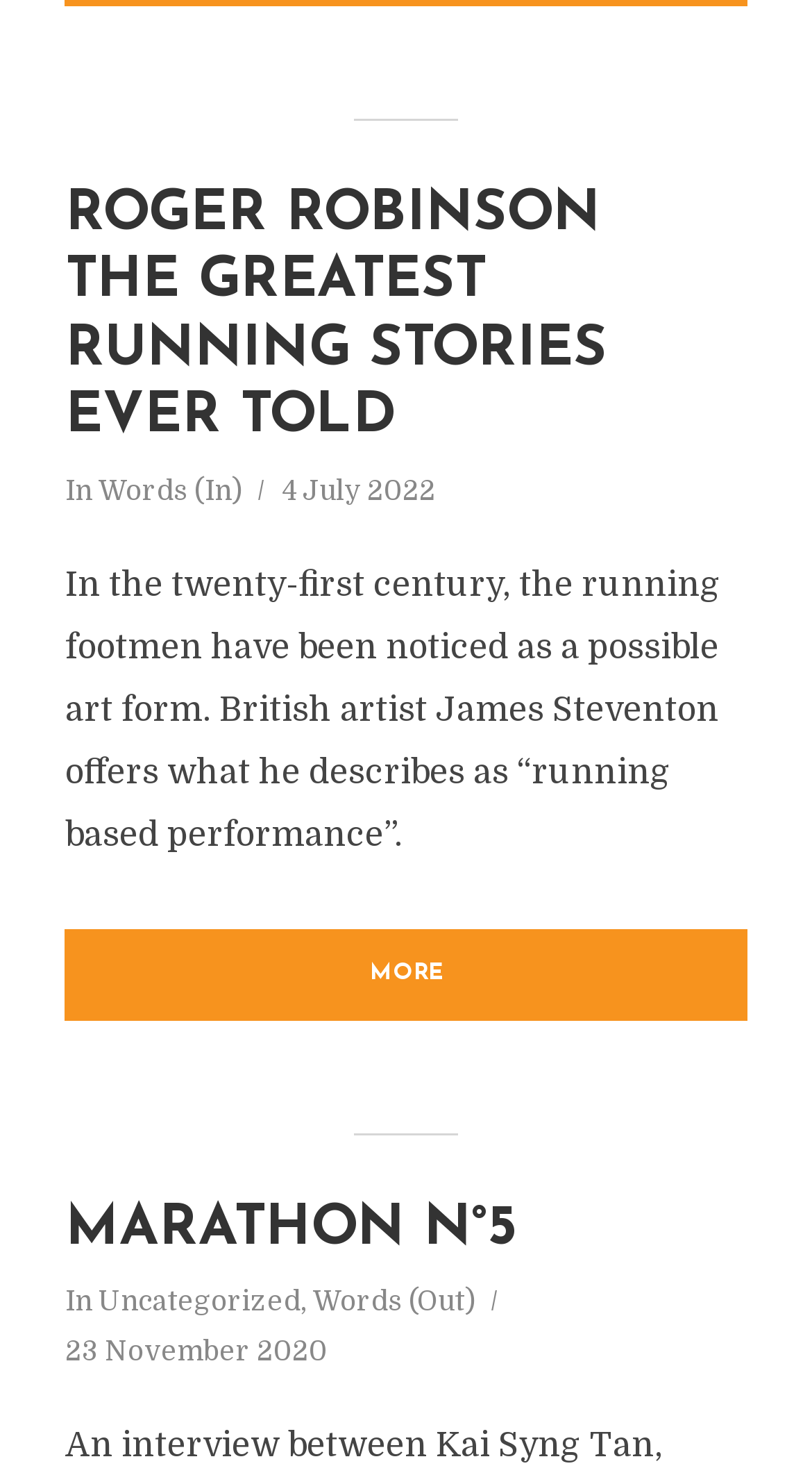With reference to the image, please provide a detailed answer to the following question: What is the text next to 'In' in the article?

The text next to 'In' in the article can be found in the layout table section of the webpage, which is 'Words (Out)'. This is indicated by the link element with the text 'Words (Out)'.